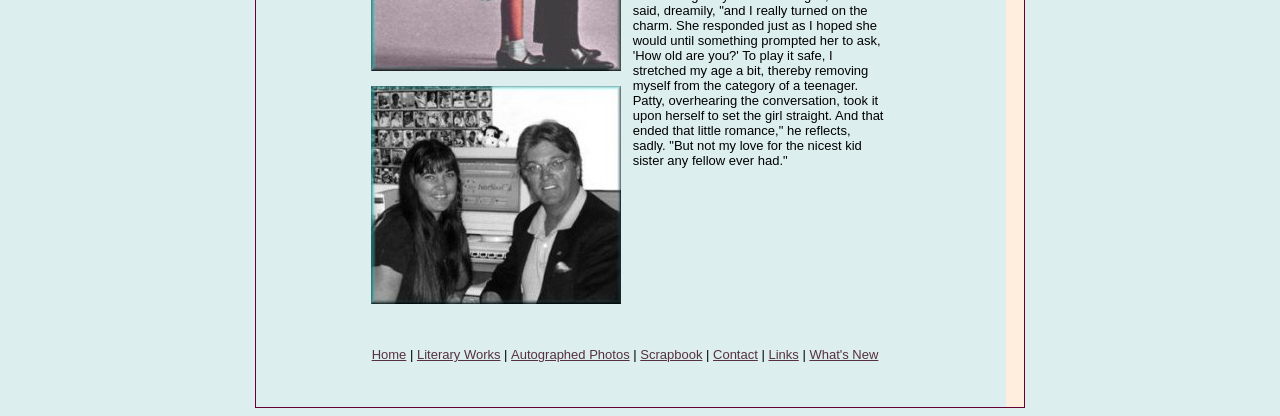What is the first menu item?
Using the image provided, answer with just one word or phrase.

Home